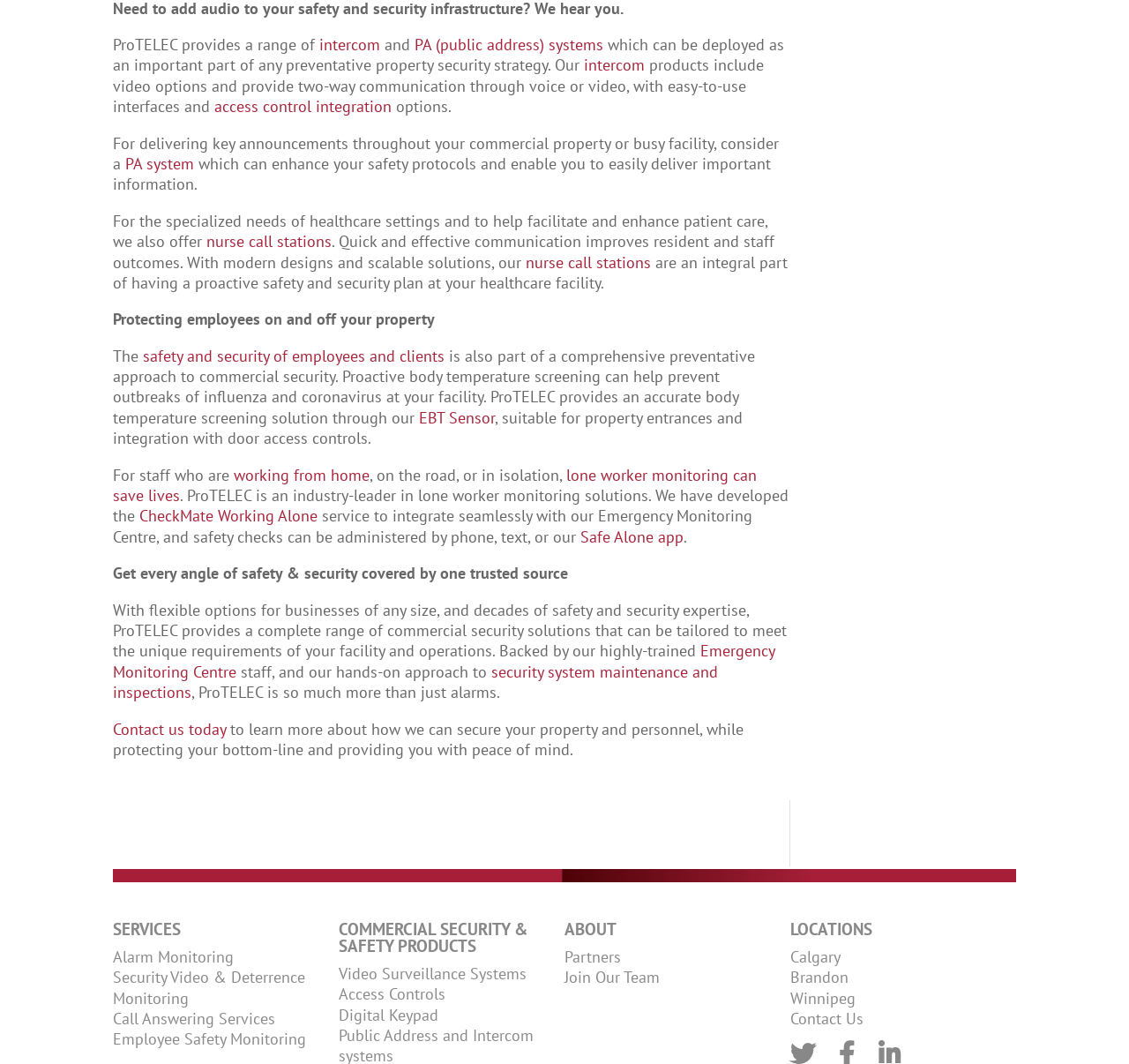What is the purpose of the EBT Sensor?
Please provide a comprehensive answer based on the information in the image.

The EBT Sensor is mentioned as a solution for body temperature screening, which can help prevent outbreaks of influenza and coronavirus at facilities. This suggests that the sensor is used to detect elevated body temperatures, allowing for proactive measures to be taken to prevent the spread of illness.